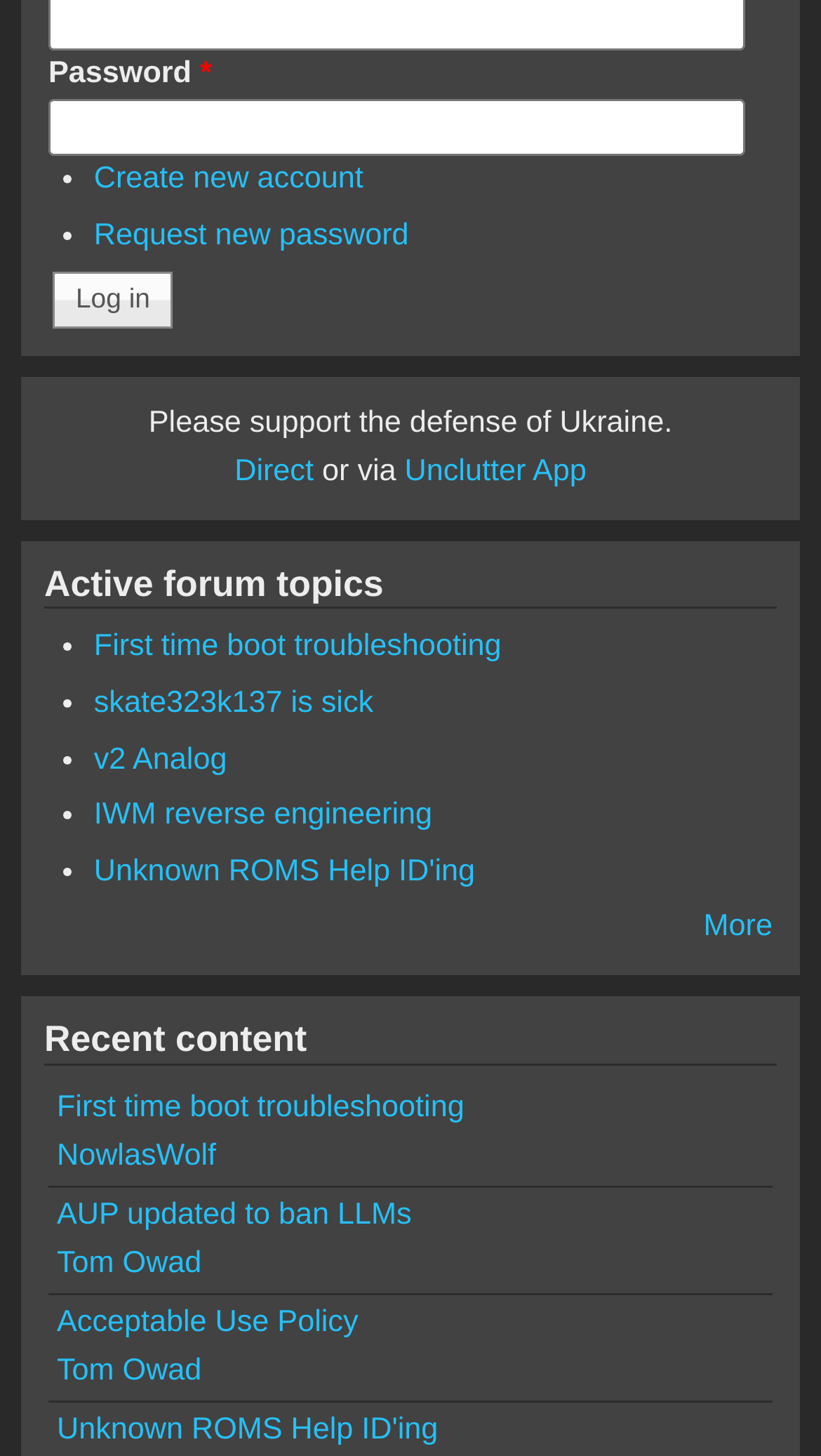Find the bounding box coordinates of the area that needs to be clicked in order to achieve the following instruction: "Log in". The coordinates should be specified as four float numbers between 0 and 1, i.e., [left, top, right, bottom].

[0.064, 0.187, 0.211, 0.226]